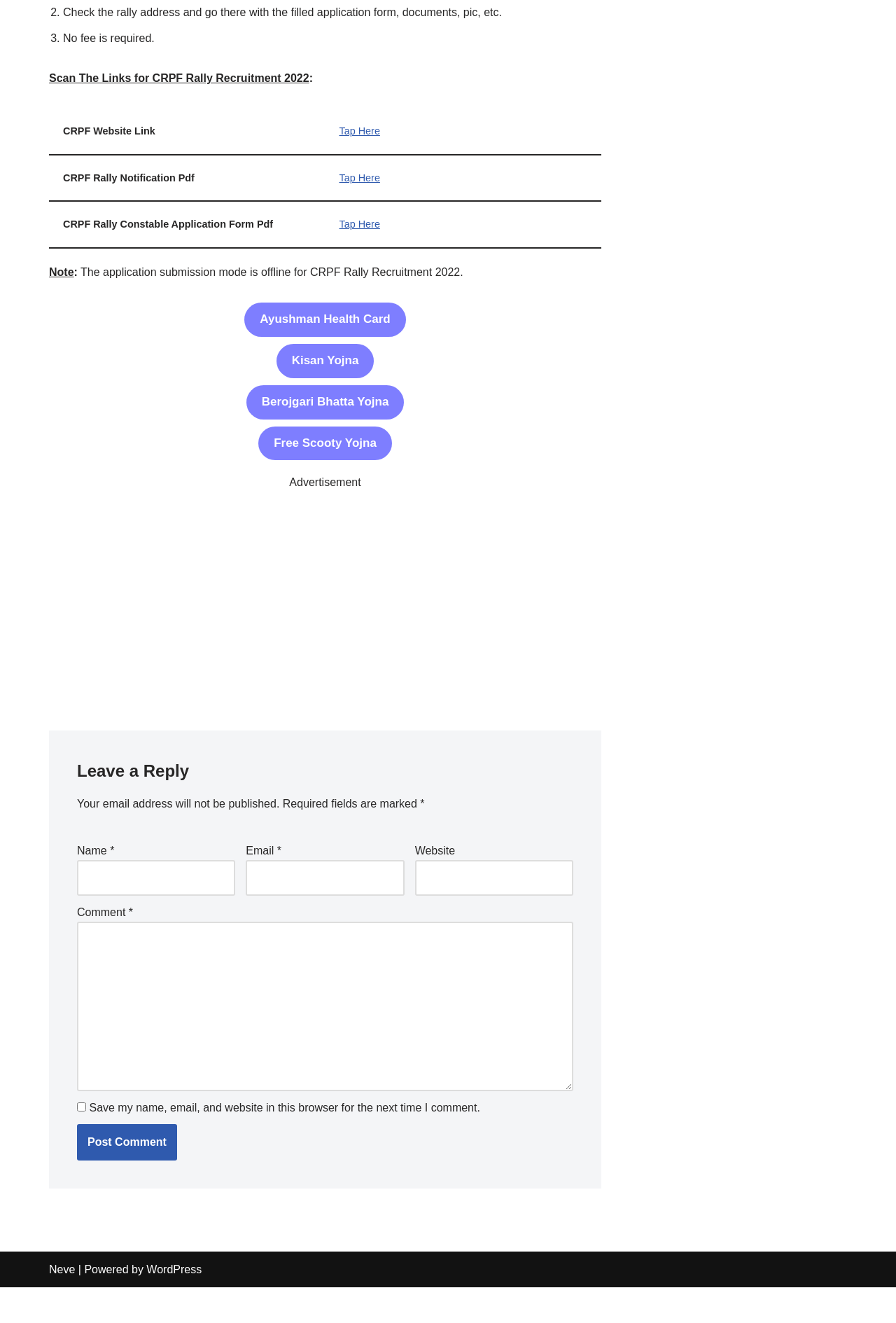Kindly determine the bounding box coordinates of the area that needs to be clicked to fulfill this instruction: "Click on the Post Comment button".

[0.086, 0.85, 0.198, 0.877]